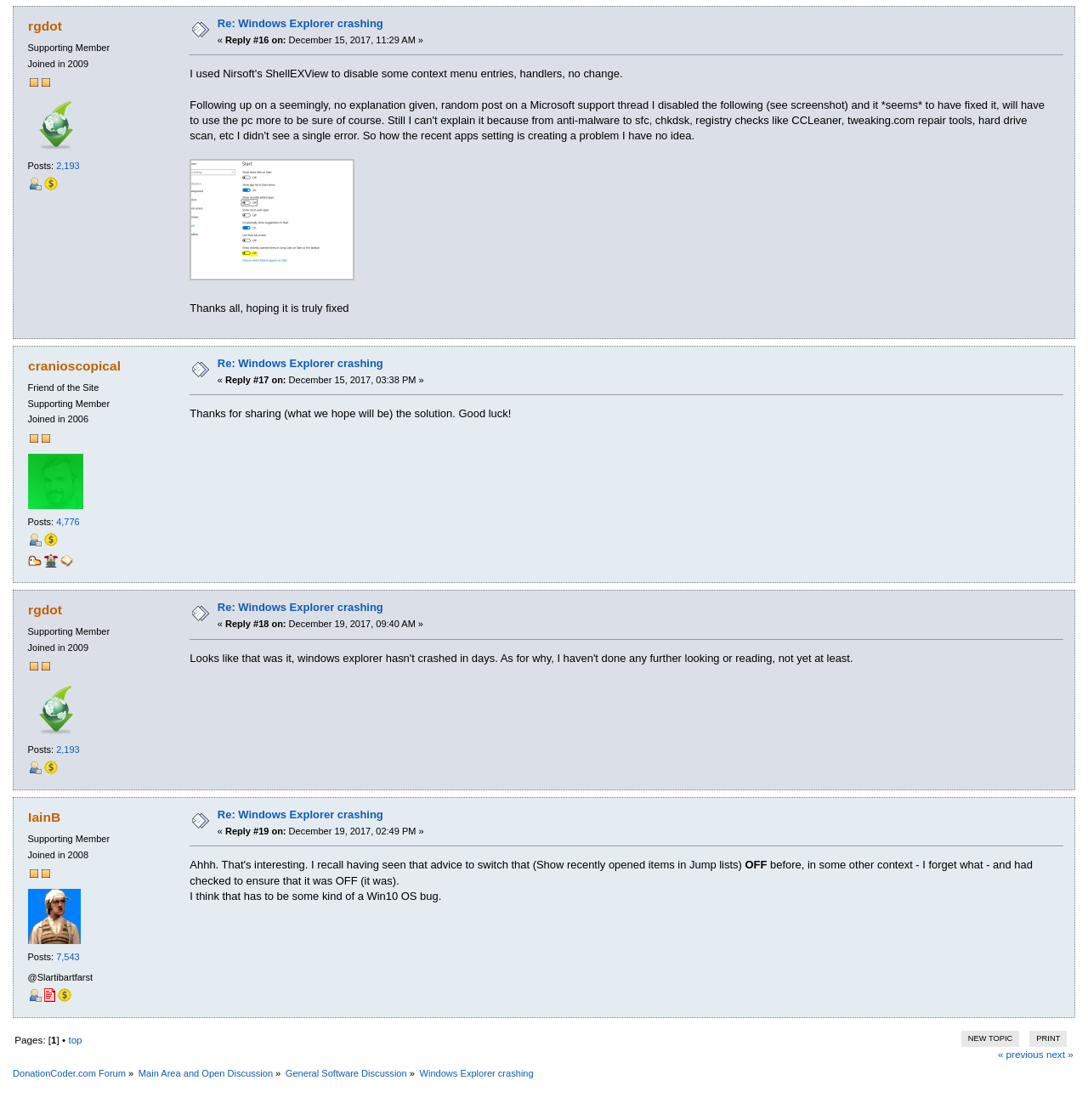What is the topic of the discussion thread?
Please provide a single word or phrase based on the screenshot.

Windows Explorer crashing